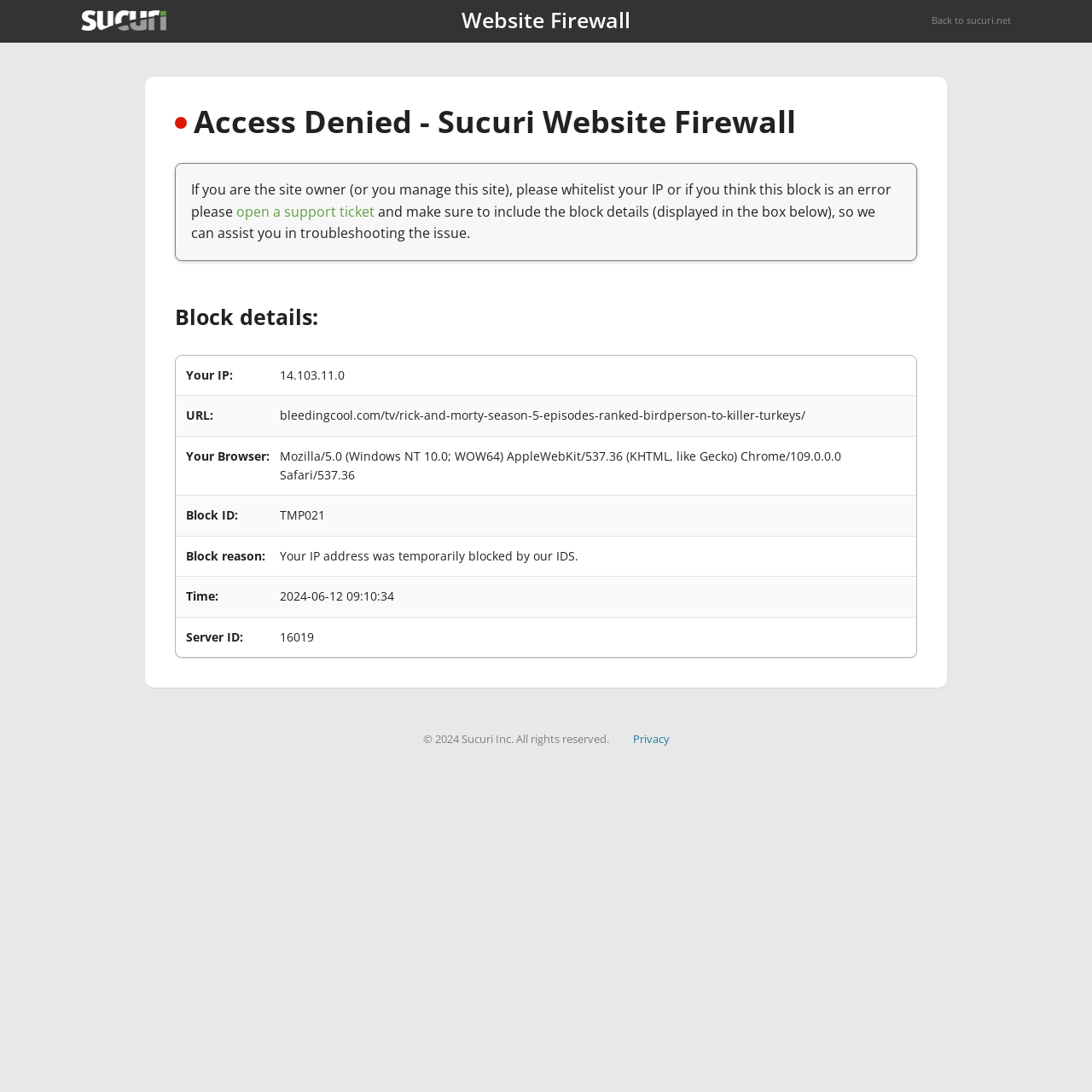What is the browser type used by the user? Look at the image and give a one-word or short phrase answer.

Chrome